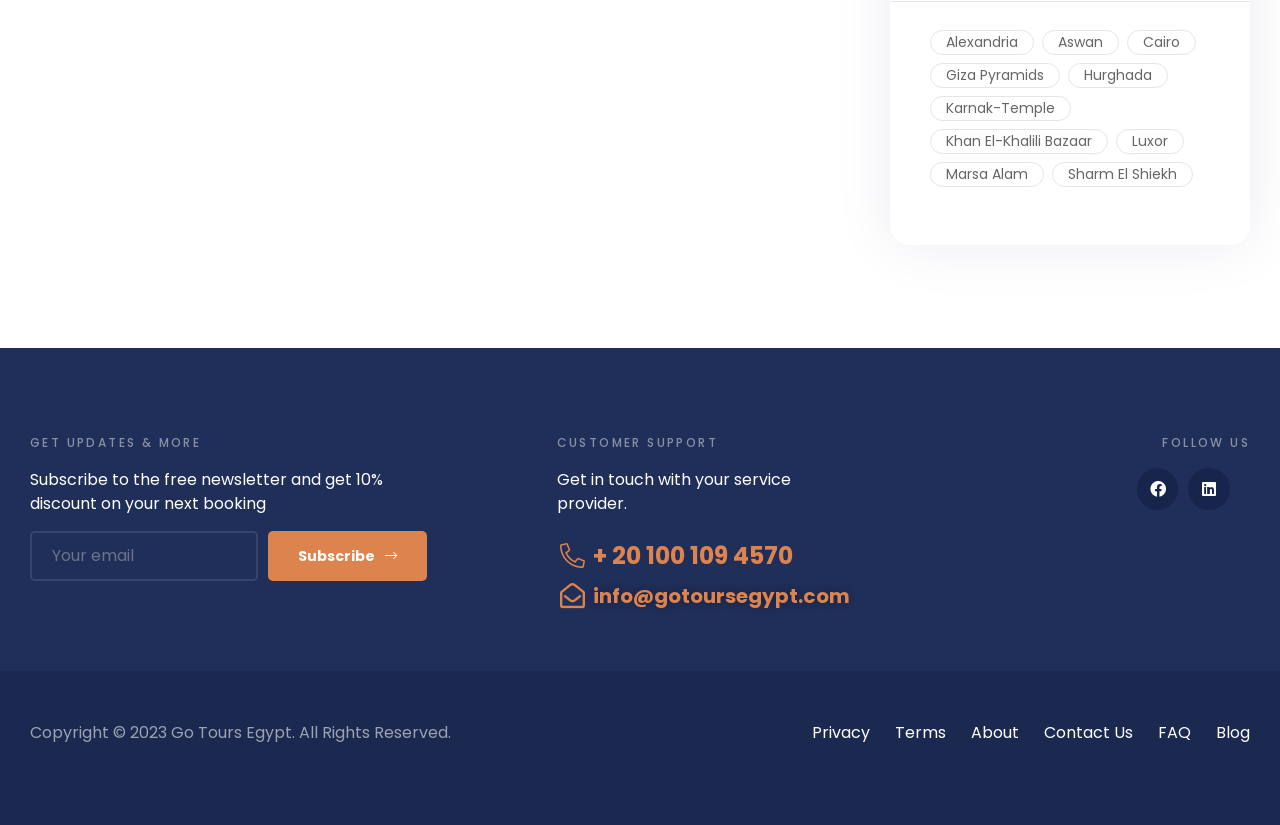Please identify the bounding box coordinates of the clickable area that will allow you to execute the instruction: "Explore the blog".

[0.95, 0.874, 0.977, 0.903]